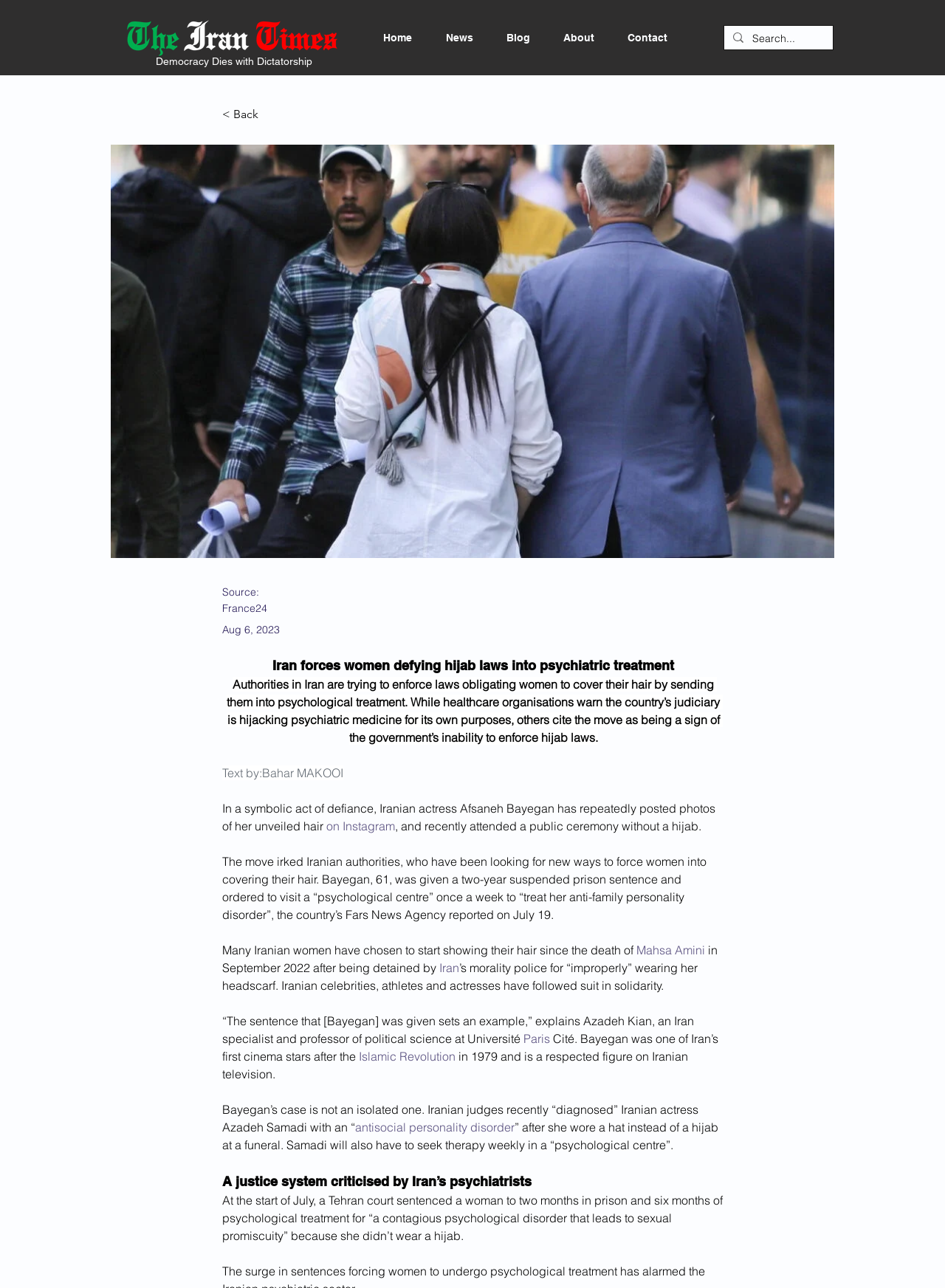Give a succinct answer to this question in a single word or phrase: 
What is the name of the disorder that Iranian actress Azadeh Samadi was diagnosed with?

antisocial personality disorder